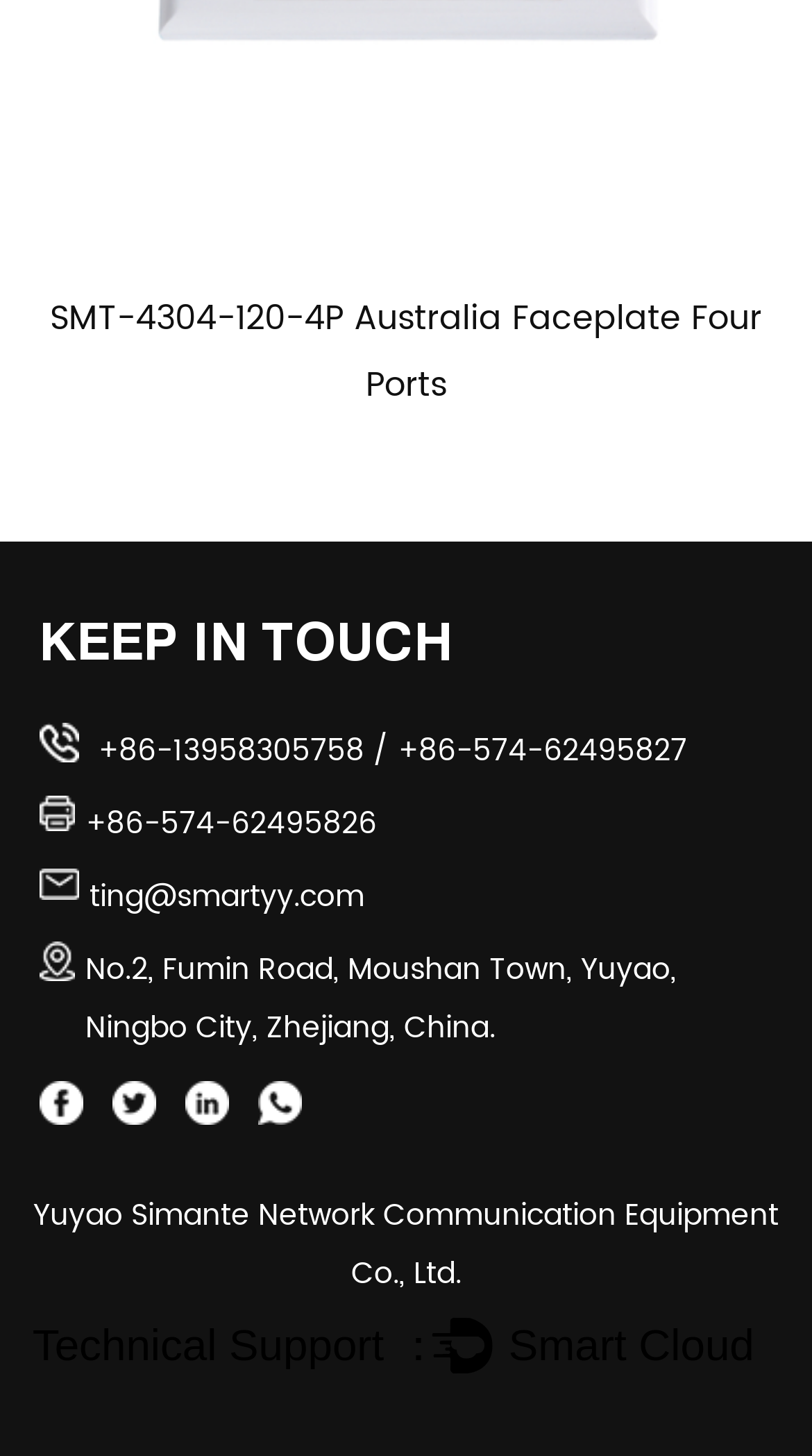What is the email address of the company?
Please respond to the question with as much detail as possible.

The email address is mentioned in the link element with the text 'ting@smartyy.com', which is located below the 'KEEP IN TOUCH' heading.